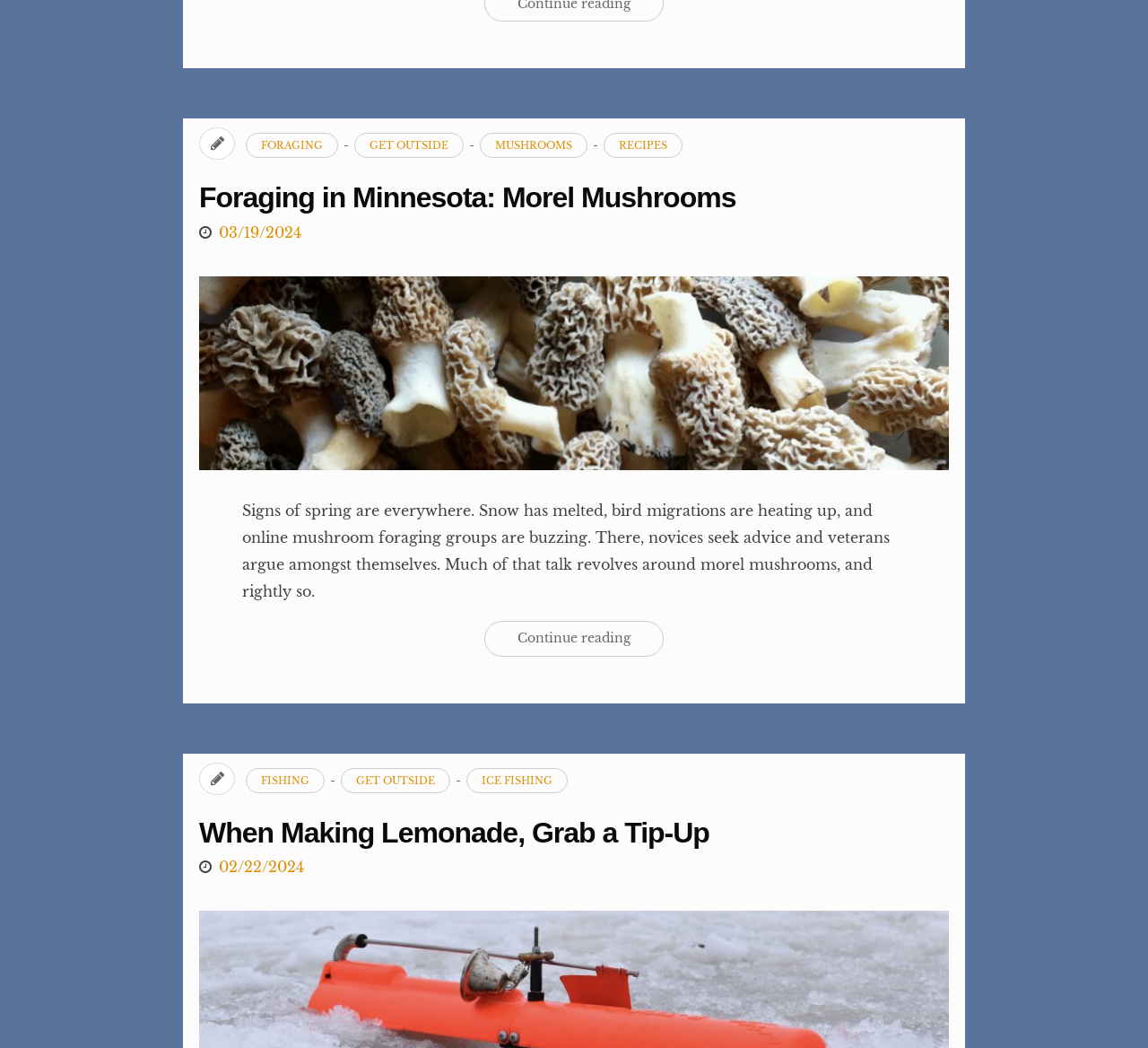Determine the bounding box coordinates of the clickable region to carry out the instruction: "Learn more about 'DIGITAL MARKETING'".

None